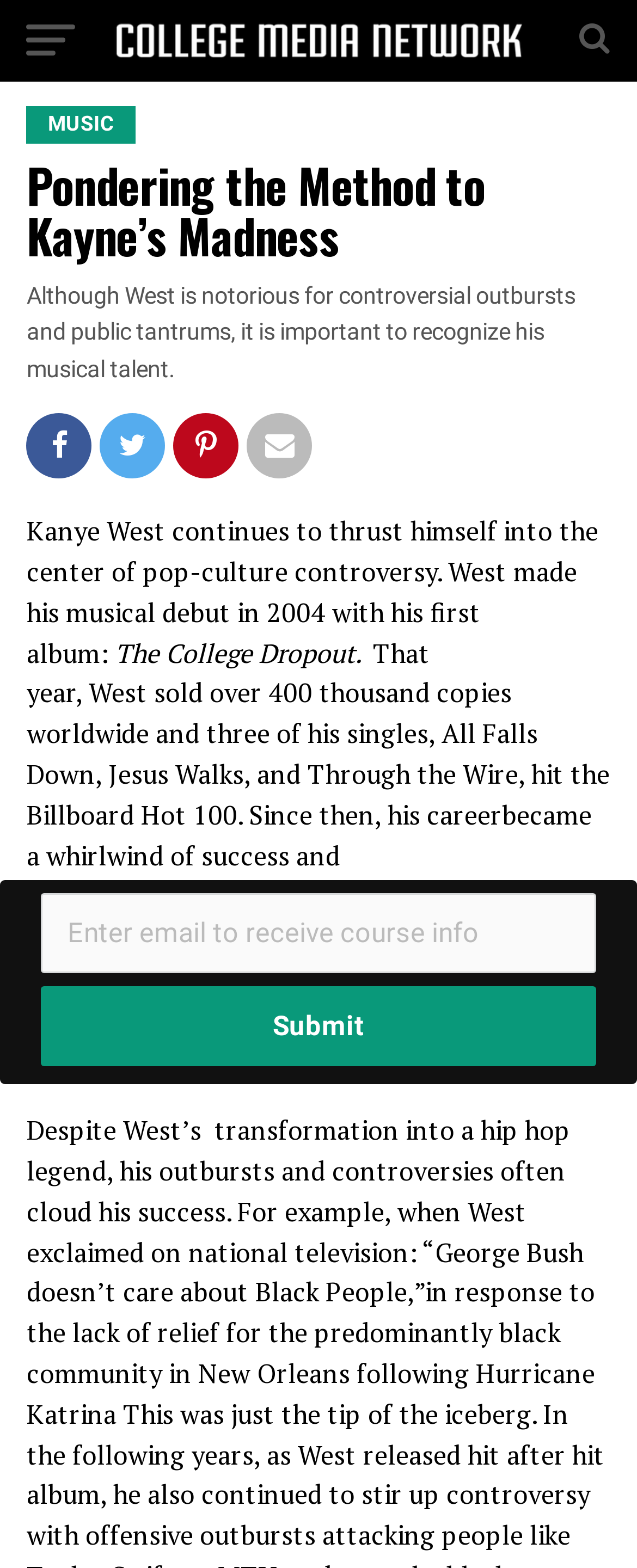Deliver a detailed narrative of the webpage's visual and textual elements.

The webpage is an article discussing Kanye West's musical talent and controversies. At the top, there is a link to "College Media Network" accompanied by an image with the same name, taking up a significant portion of the top section. Below this, there is a header section with two headings: "MUSIC" and "Pondering the Method to Kayne's Madness". 

Underneath the header section, there is a paragraph of text that summarizes Kanye West's notorious behavior and the importance of recognizing his musical talent. This is followed by several paragraphs of text that discuss Kanye West's music career, including his debut album "The College Dropout" and his subsequent success, with mentions of his awards and nominations. 

The text also touches on the controversies surrounding Kanye West, including his outbursts and rants, and how they often overshadow his success. There is a mention of a specific incident where West made a statement on national television. 

At the bottom of the page, there is a textbox and a "Submit" button, likely for user input or comments. Overall, the webpage is focused on discussing Kanye West's music career and the controversies that surround him.